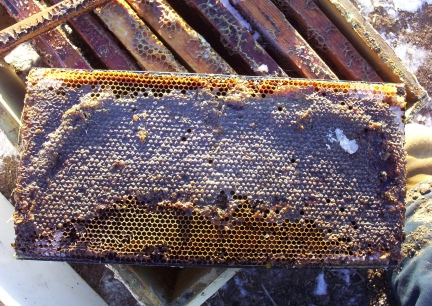Describe every aspect of the image in detail.

The image depicts a honey frame filled with honeycomb, showcasing a mix of mature honey, capped cells, and some empty cells. The golden-brown wax and honey glisten under the light, highlighting the meticulous work of bees. In the background, several other frames can be seen, suggesting an active beehive environment. This frame is a significant part of a beekeeping operation, indicating that the bees are busy and productive, creating honey for consumption. The scene captures the essence of beekeeping, emphasizing the connection between nature and the art of harvesting honey.